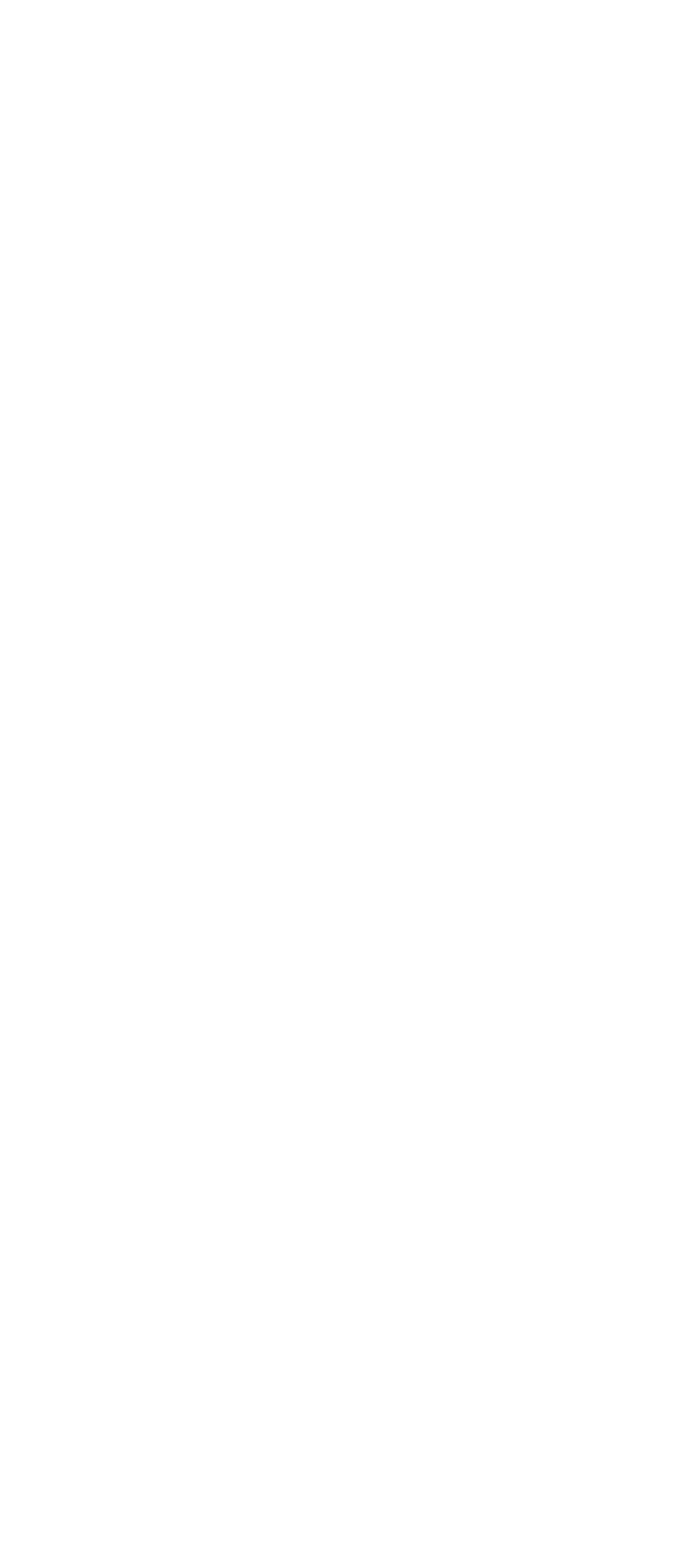How many images are on this webpage?
Please look at the screenshot and answer using one word or phrase.

3